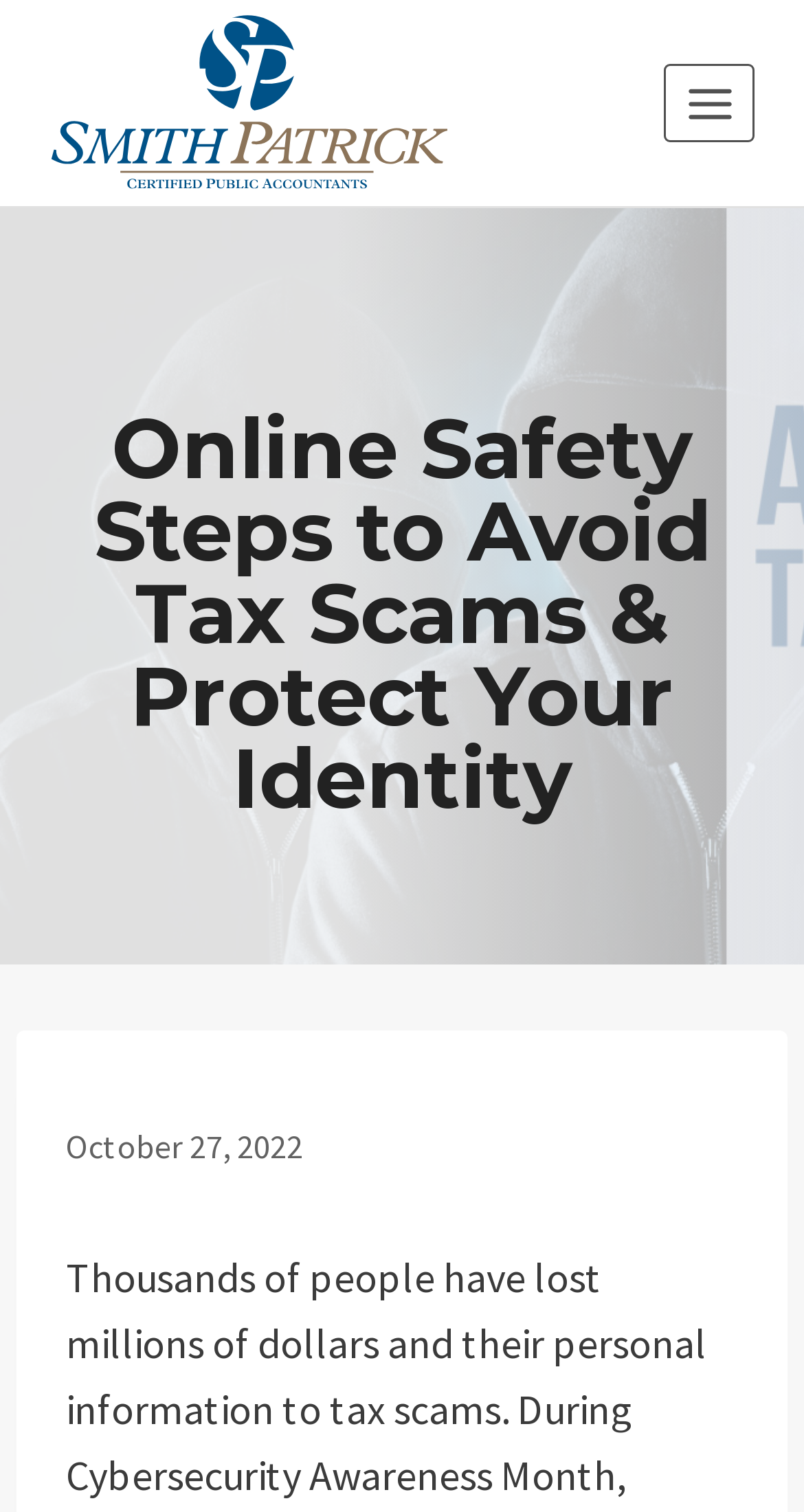Extract the main title from the webpage and generate its text.

Online Safety Steps to Avoid Tax Scams & Protect Your Identity